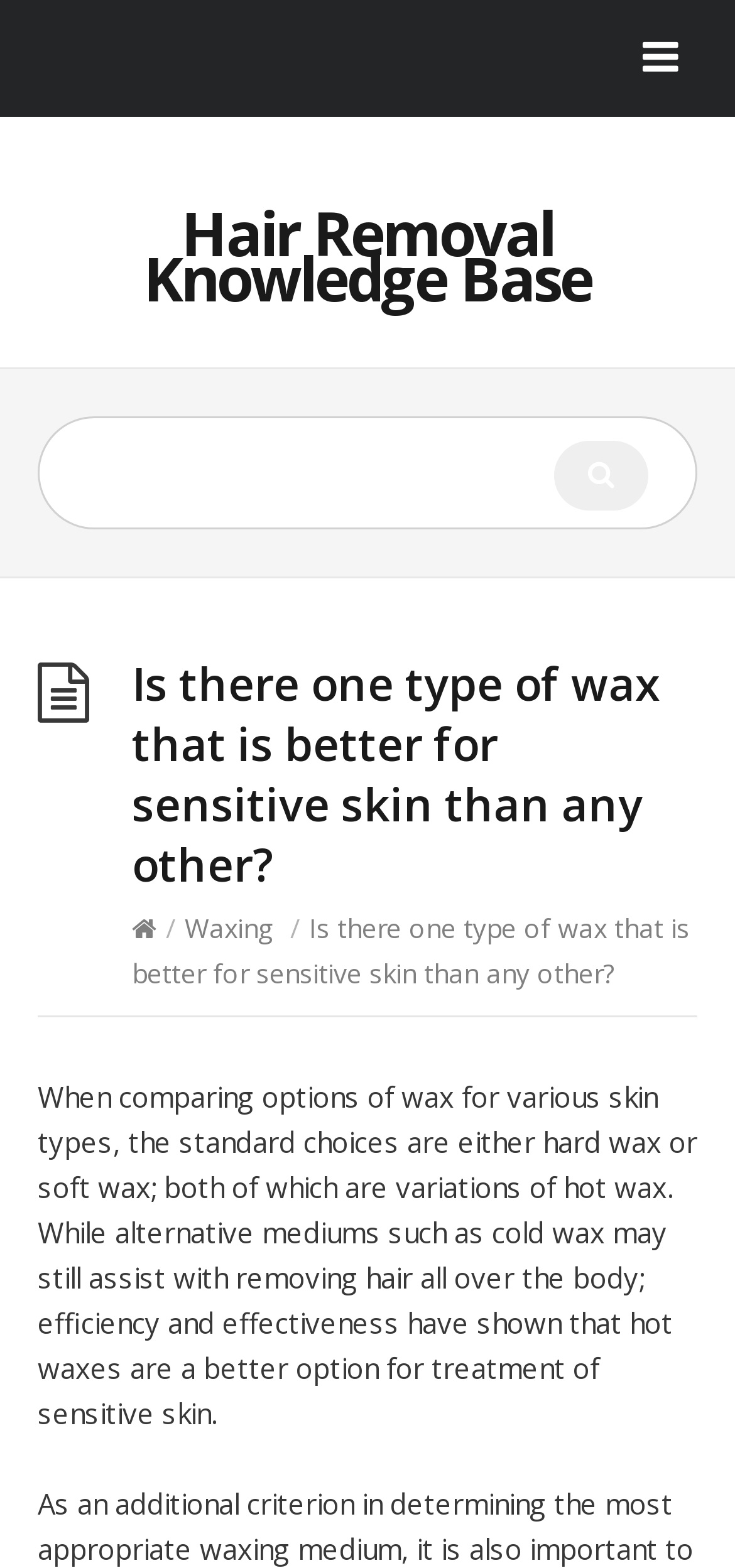Using the element description: "Search", determine the bounding box coordinates for the specified UI element. The coordinates should be four float numbers between 0 and 1, [left, top, right, bottom].

[0.754, 0.281, 0.882, 0.326]